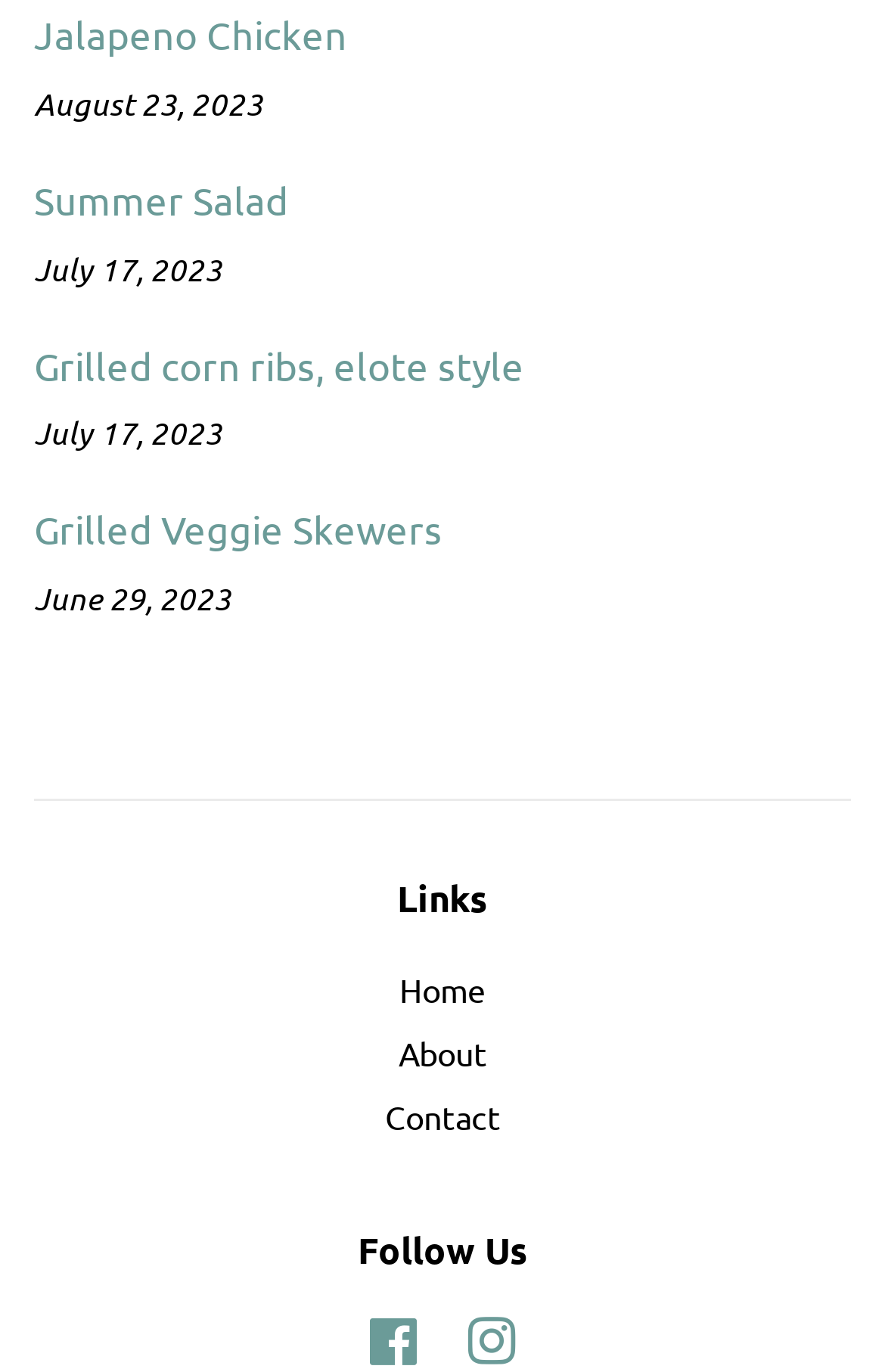How many social media links are there?
Analyze the image and provide a thorough answer to the question.

I counted the number of links under the 'Follow Us' heading and found two links, 'Facebook' and 'Instagram', which are described as external links.